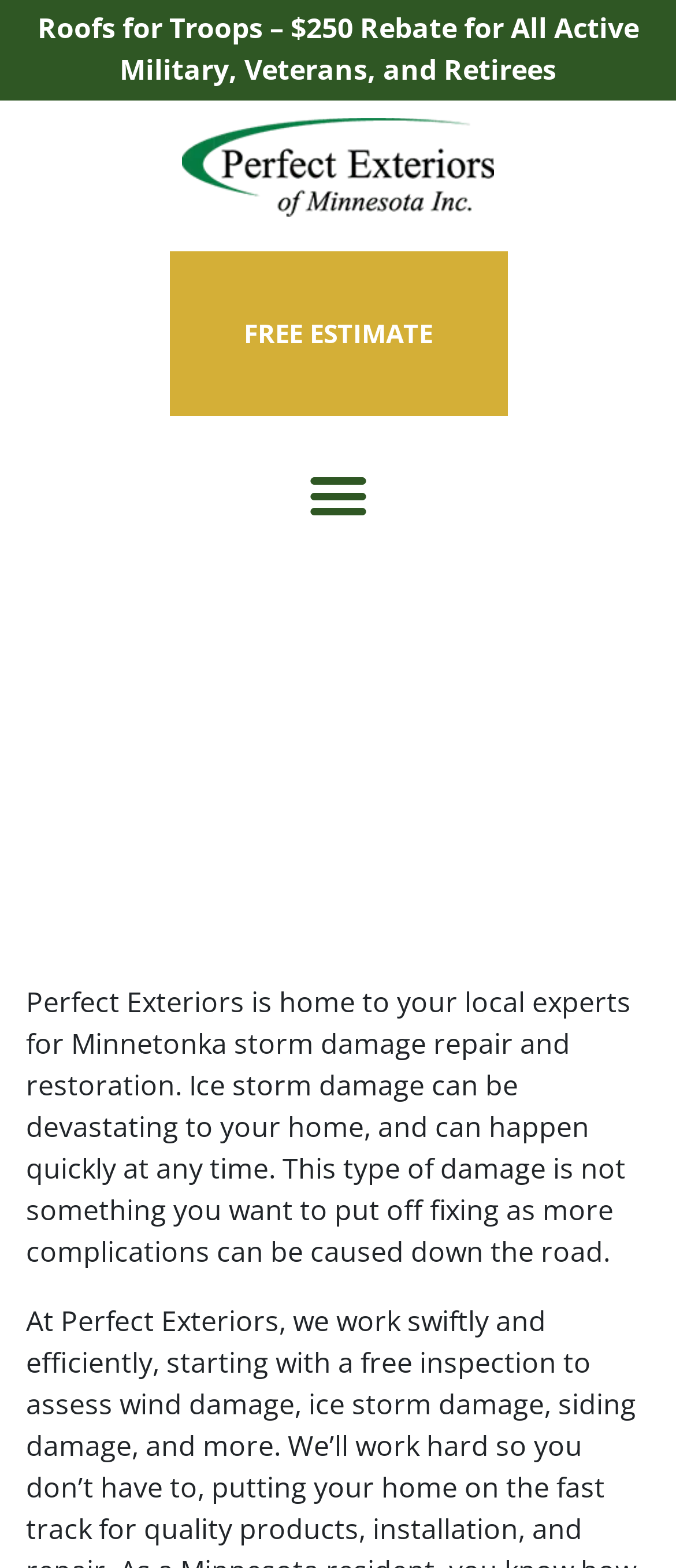Based on the image, provide a detailed and complete answer to the question: 
What type of damage can happen quickly?

I found the answer by reading the static text, which says 'Ice storm damage can be devastating to your home, and can happen quickly at any time.'